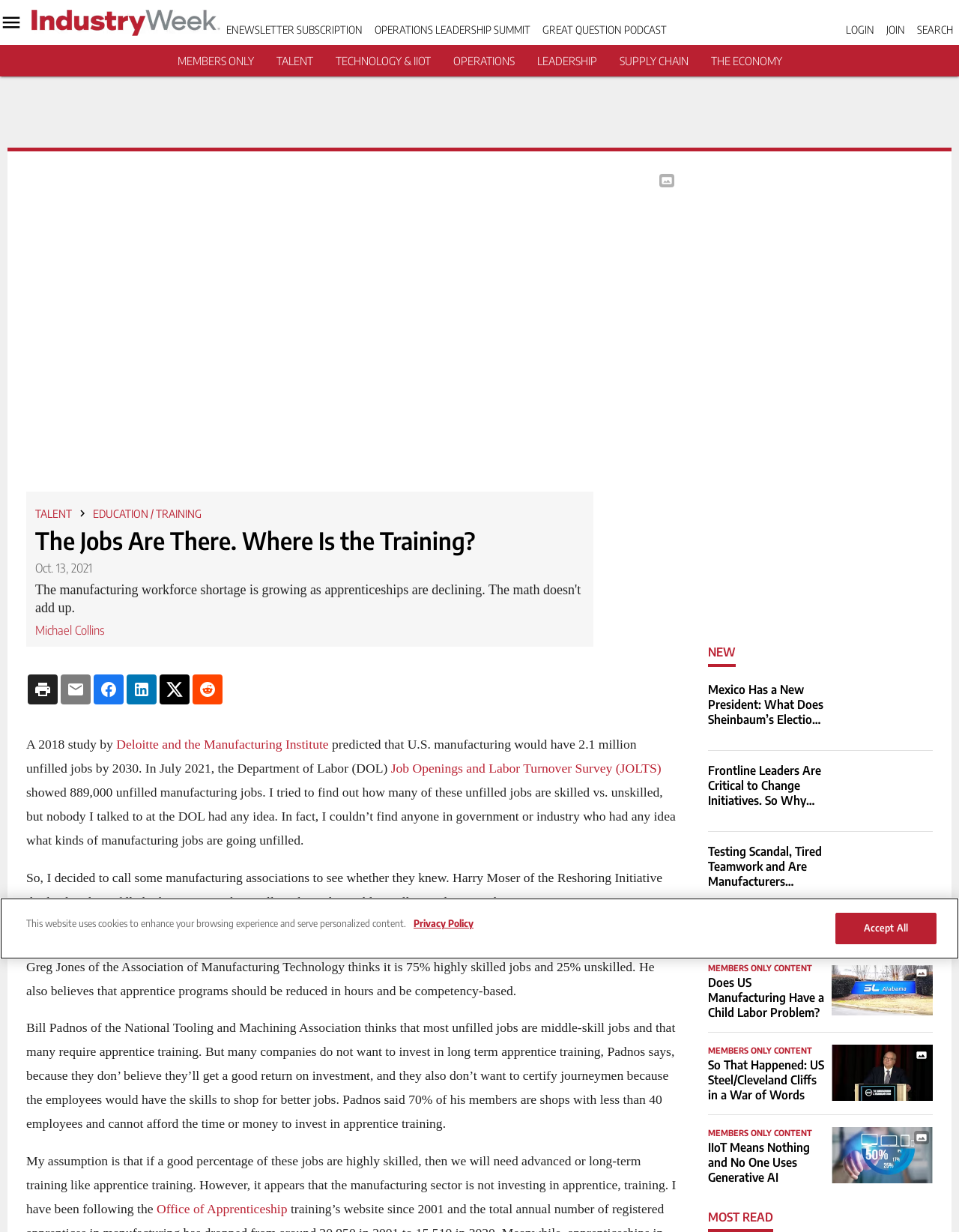What is the predicted number of unfilled manufacturing jobs by 2030?
Please respond to the question thoroughly and include all relevant details.

According to the article, a 2018 study by Deloitte and the Manufacturing Institute predicted that U.S. manufacturing would have 2.1 million unfilled jobs by 2030.